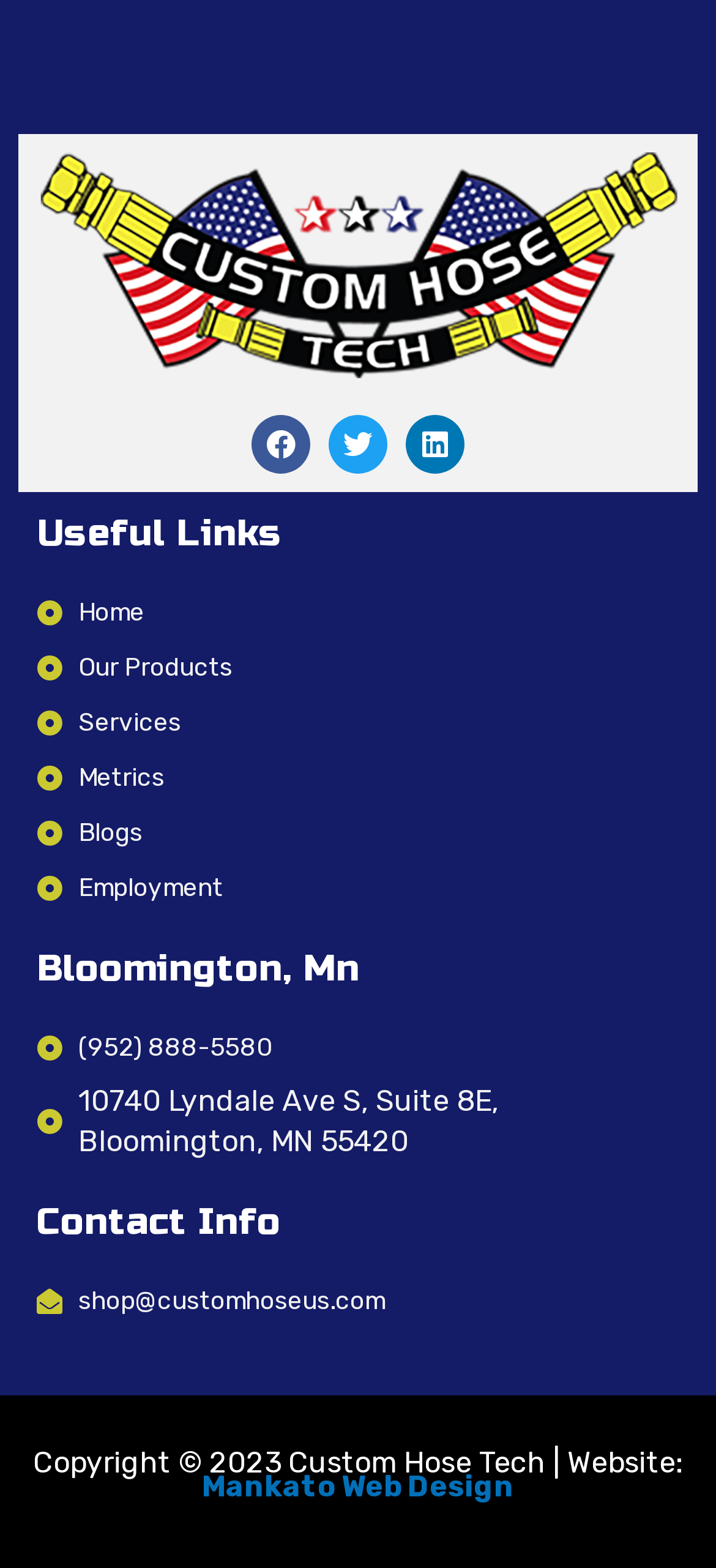What is the company's address?
Please elaborate on the answer to the question with detailed information.

I found the company's address by looking at the 'Bloomington, Mn' section, where it is listed as '10740 Lyndale Ave S, Suite 8E, Bloomington, MN 55420'.